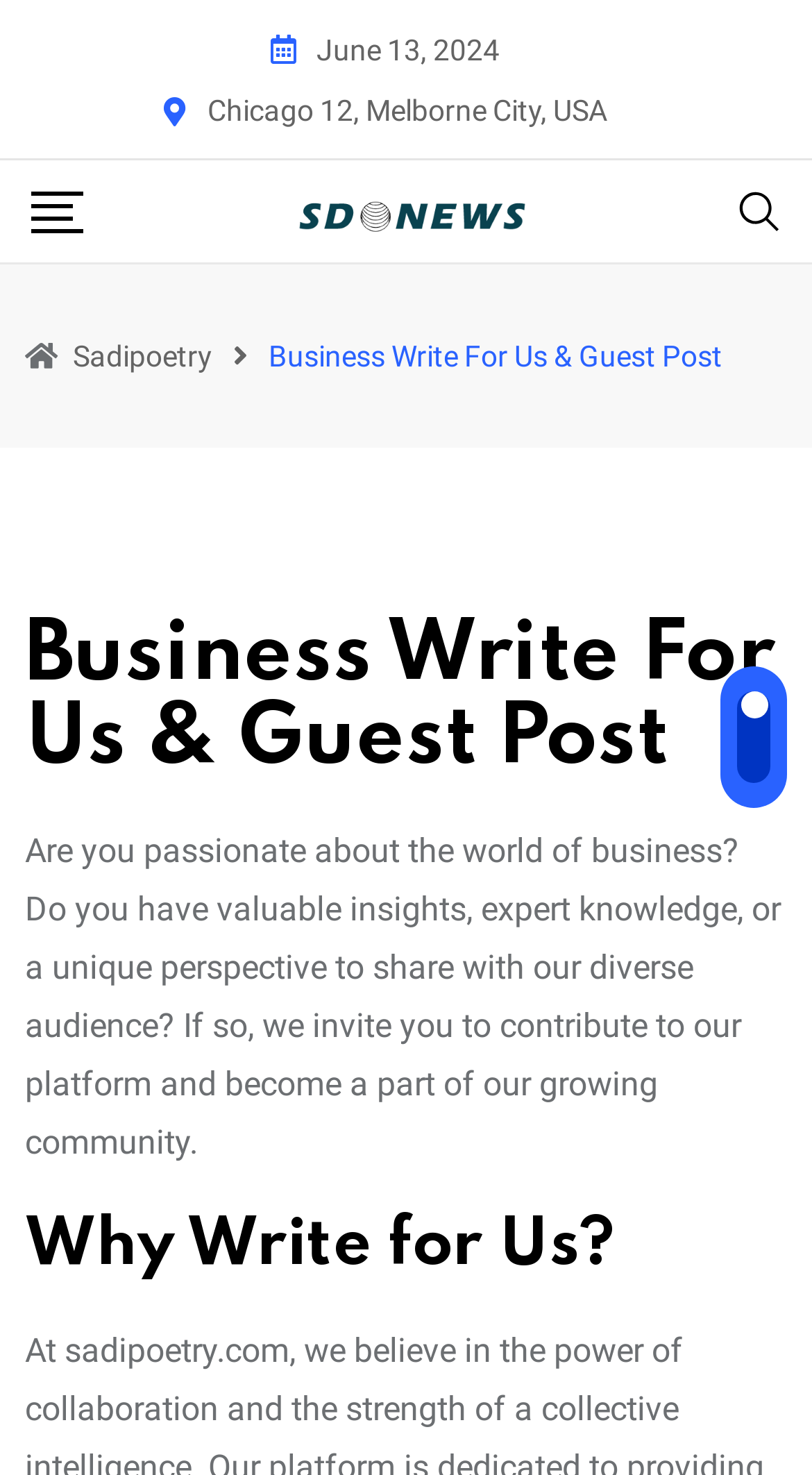Extract the text of the main heading from the webpage.

Business Write For Us & Guest Post